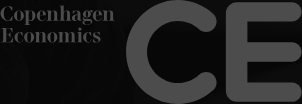Analyze the image and deliver a detailed answer to the question: What is the background of the logo?

The logo is set against a subtle background, which enhances its visibility and emphasis on the brand identity associated with high-quality economic analysis and consultancy services.